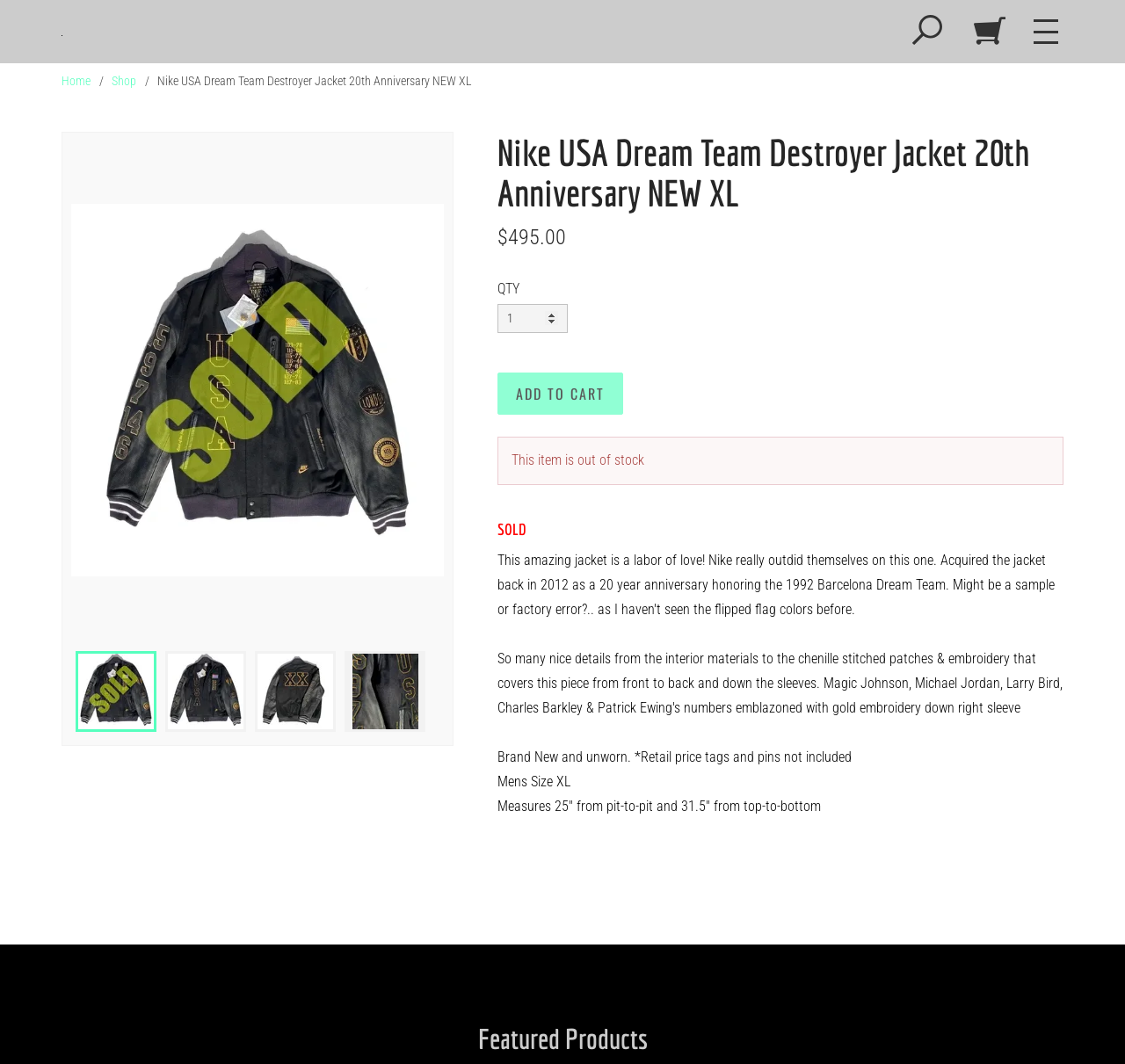Identify the bounding box coordinates of the HTML element based on this description: "0".

[0.866, 0.014, 0.894, 0.042]